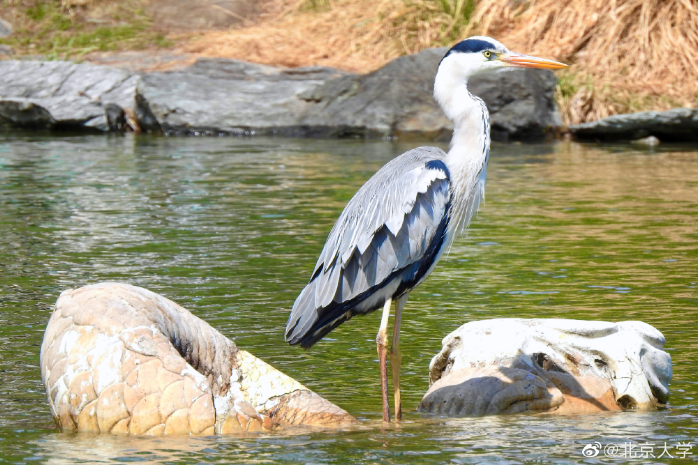Where is the heron standing?
Look at the image and answer the question with a single word or phrase.

On a partially submerged rock